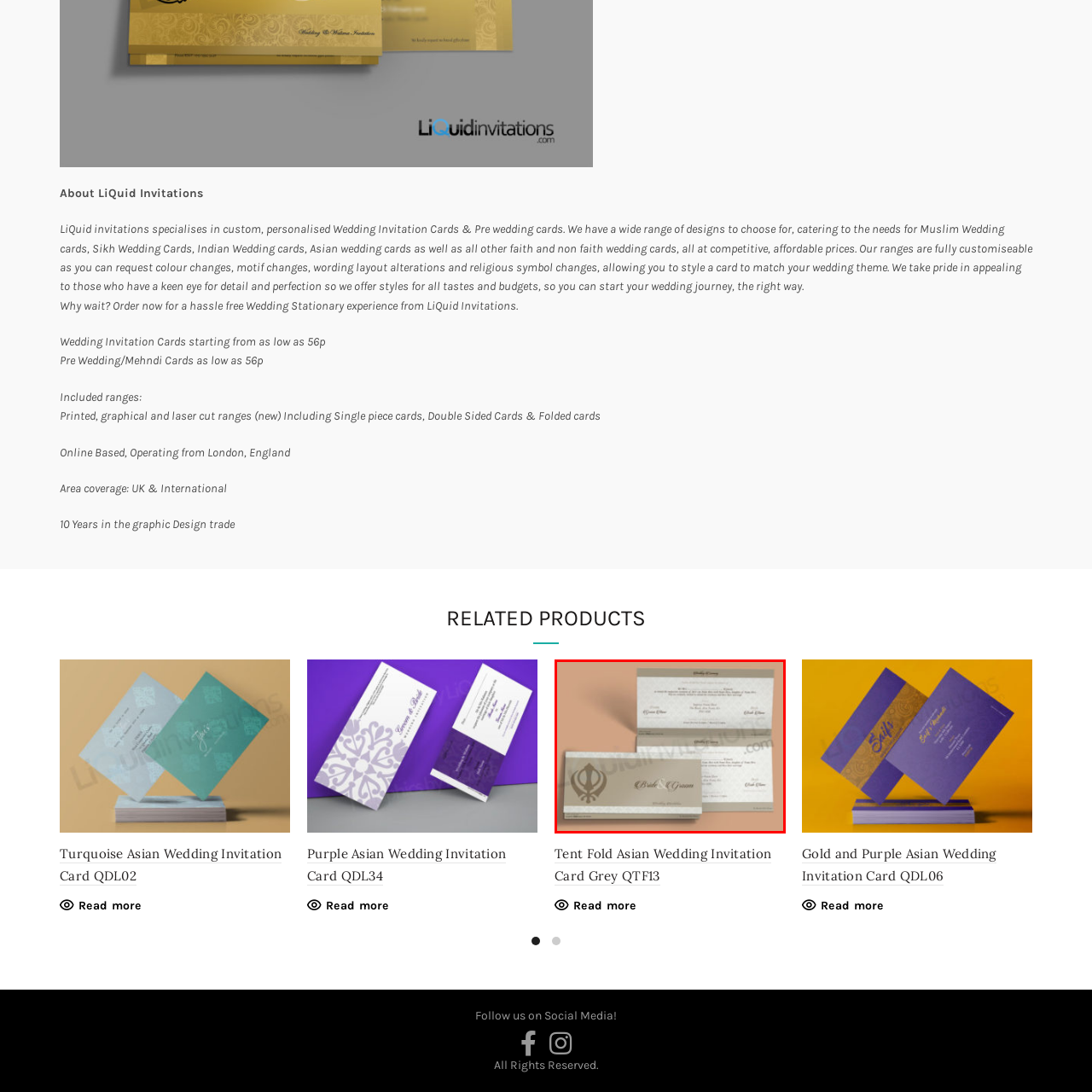Provide a thorough description of the scene depicted within the red bounding box.

The image showcases an elegant wedding invitation card designed by LiQuid Invitations. It features a sophisticated color palette, incorporating soft beige tones complemented by delicate patterns. The design highlights the words "Bride & Groom" prominently in an ornate font, flanked by an artistic motif that reflects cultural elements, perhaps symbolizing Sikh heritage.

This particular invitation exemplifies the company's commitment to providing customized and personalized wedding stationary, catering to various cultural backgrounds, including Pakistani and Indian weddings. LiQuid Invitations prides itself on offering a wide range of styles, making it a suitable choice for couples wishing to celebrate their union in a way that aligns with their unique themes and traditions. Each card is fully customizable, allowing clients to tailor details such as colors and motifs to their preferences.